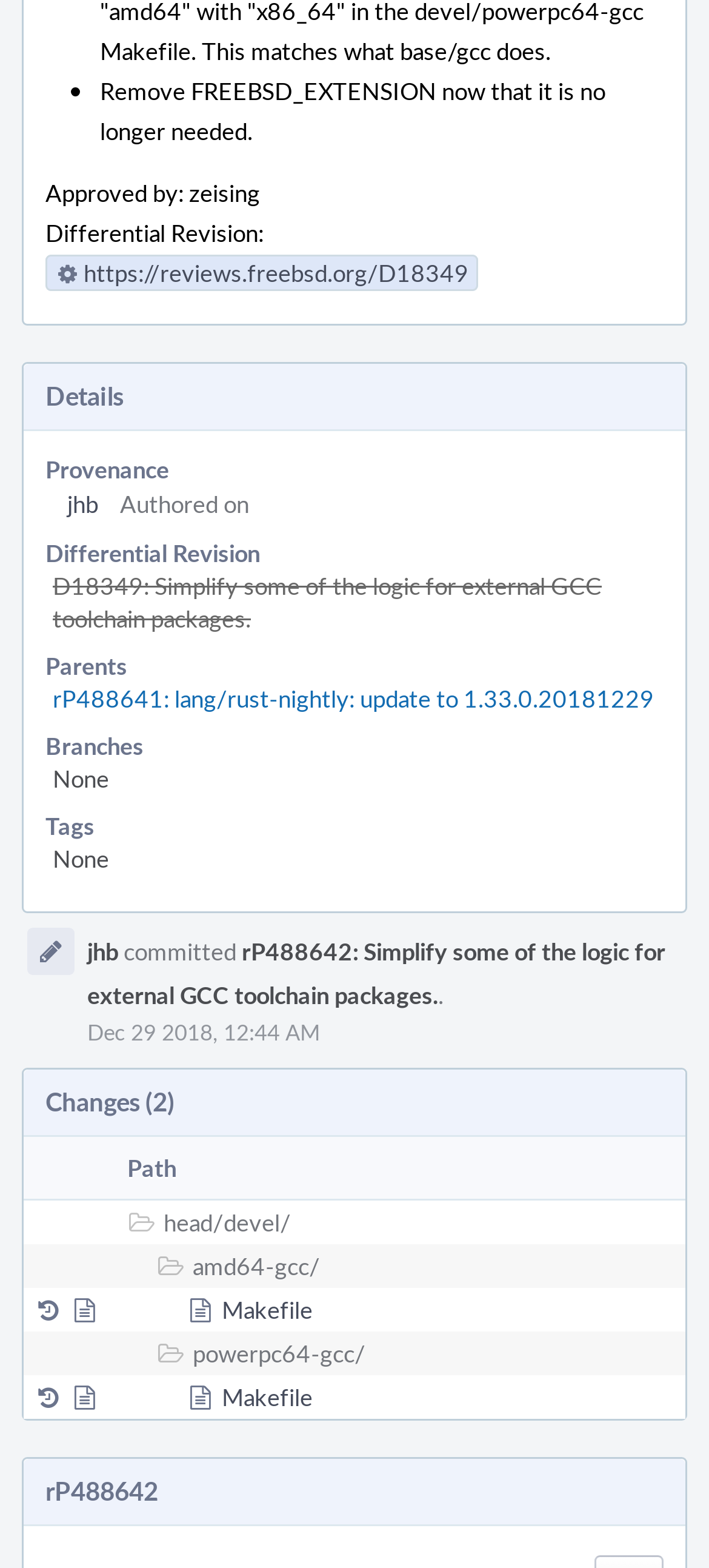What is the path of the first changed file?
Give a one-word or short-phrase answer derived from the screenshot.

head/devel/